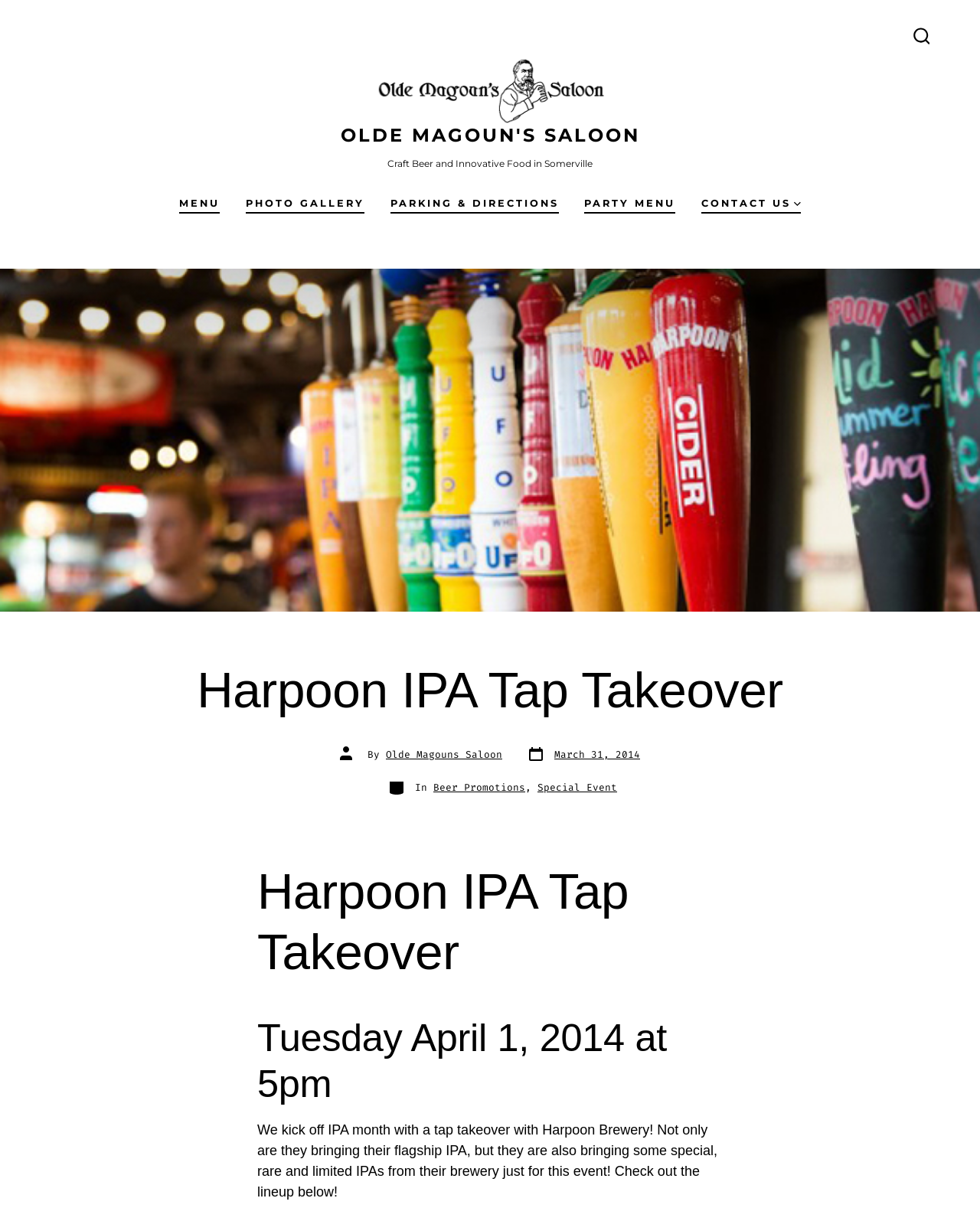Please provide a detailed answer to the question below based on the screenshot: 
What is the brewery participating in the event?

I found the answer by reading the static text element with the text 'We kick off IPA month with a tap takeover with Harpoon Brewery!' which indicates that the brewery participating in the event is Harpoon Brewery.